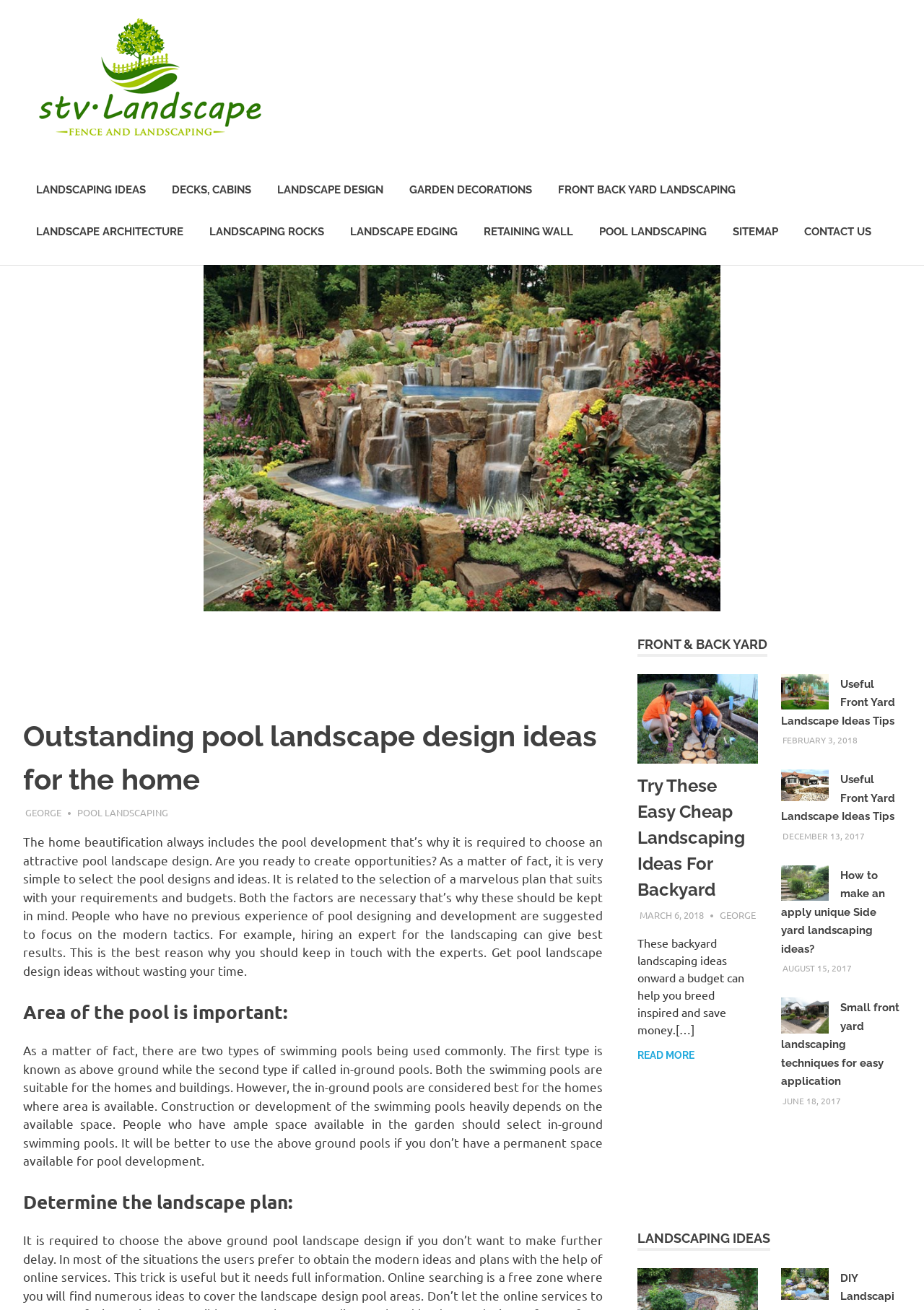Locate the primary headline on the webpage and provide its text.

Outstanding pool landscape design ideas for the home